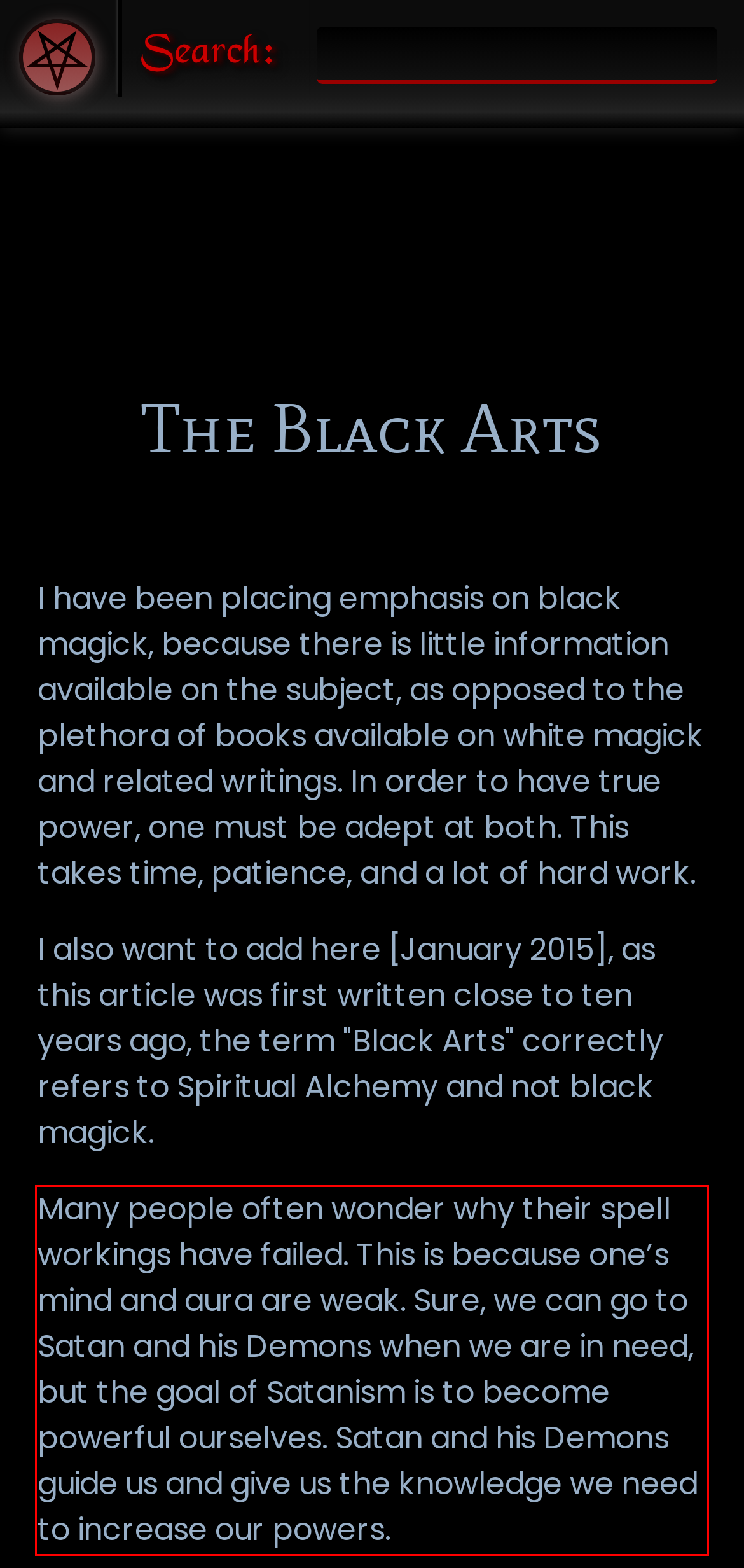Given a screenshot of a webpage, locate the red bounding box and extract the text it encloses.

Many people often wonder why their spell workings have failed. This is because one’s mind and aura are weak. Sure, we can go to Satan and his Demons when we are in need, but the goal of Satanism is to become powerful ourselves. Satan and his Demons guide us and give us the knowledge we need to increase our powers.